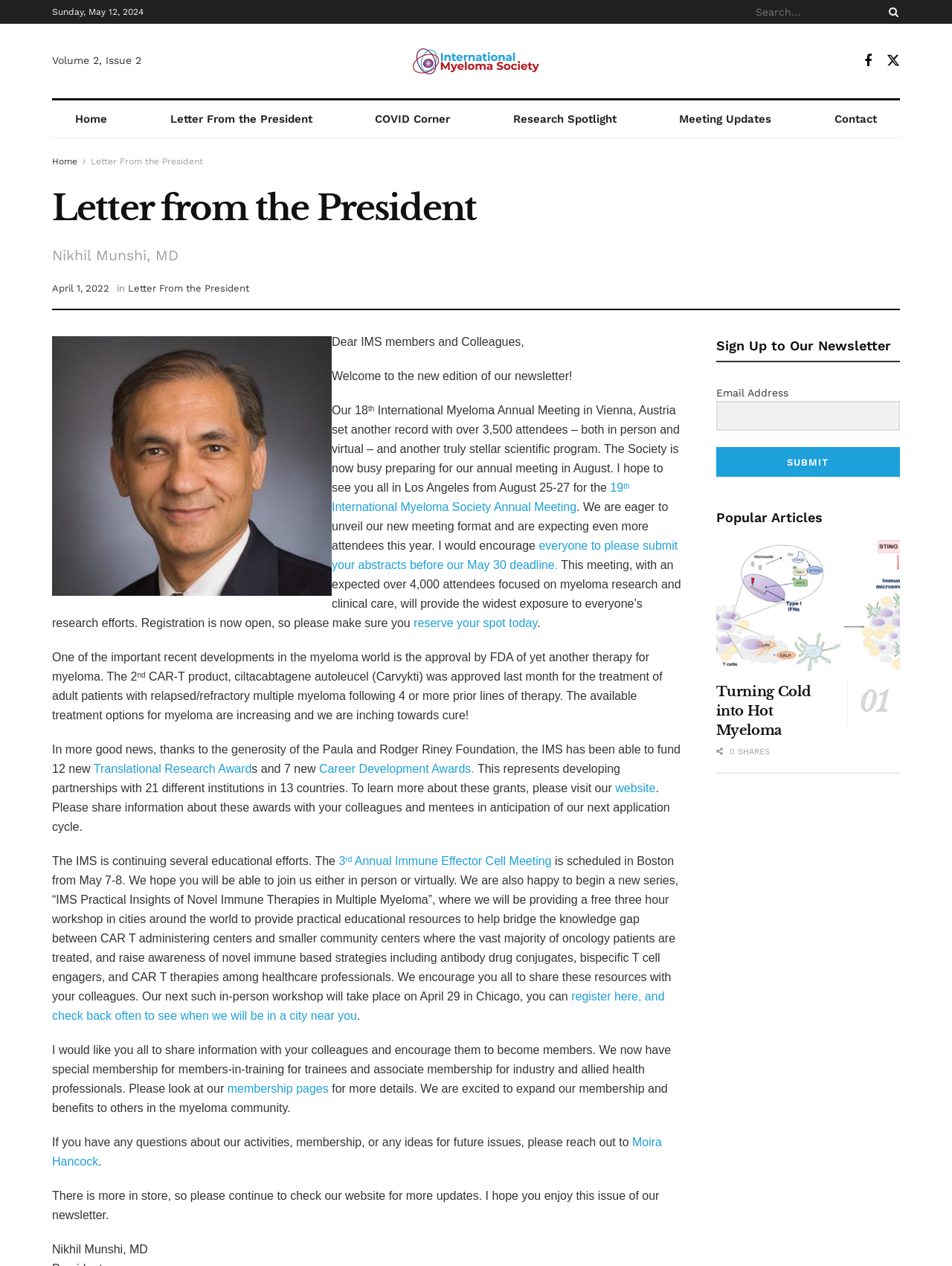Present a detailed account of what is displayed on the webpage.

This webpage is a newsletter from the International Myeloma Society, featuring a letter from the president, Nikhil Munshi, MD. At the top of the page, there is a search bar and a button to search. Below that, there are links to navigate to different sections of the website, including "Home", "Letter From the President", "COVID Corner", "Research Spotlight", "Meeting Updates", and "Contact".

The main content of the page is the letter from the president, which is divided into several paragraphs. The letter discusses the recent 18th International Myeloma Annual Meeting in Vienna, Austria, and the upcoming 19th meeting in Los Angeles. It also mentions the approval of a new therapy for myeloma and the funding of new research awards.

There are several links throughout the letter to learn more about the awards, to register for the upcoming meeting, and to visit the society's website. The letter also encourages readers to share information with their colleagues and to become members of the society.

At the bottom of the page, there is a section to sign up for the newsletter, with a heading "Sign Up to Our Newsletter" and a form to enter an email address. Below that, there is a section titled "Popular Articles" with a link to an article titled "Turning Cold into Hot Myeloma".

Throughout the page, there are several images, including the society's logo and icons for social media sharing. The overall layout is organized and easy to read, with clear headings and concise text.